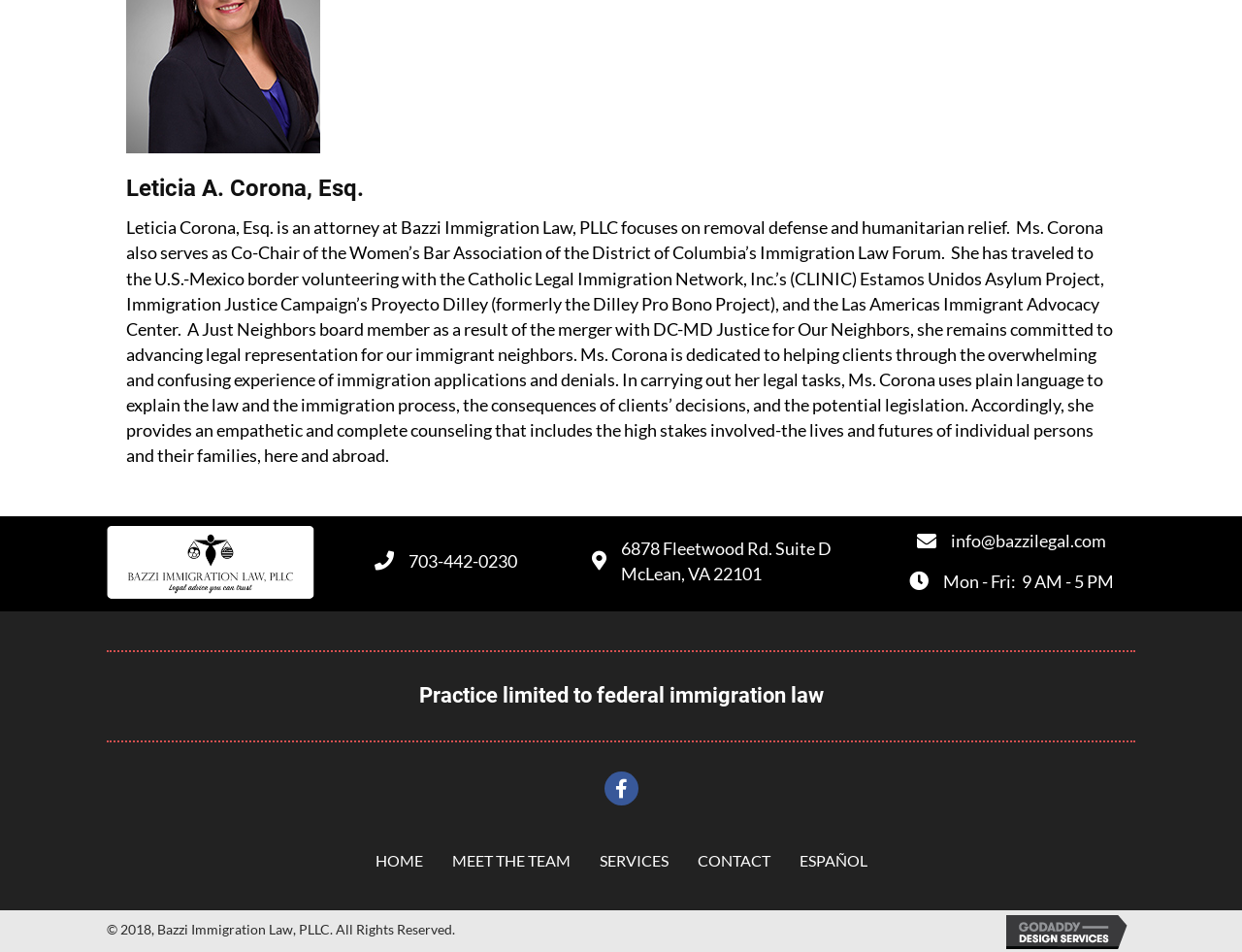Kindly provide the bounding box coordinates of the section you need to click on to fulfill the given instruction: "Send an email to info@bazzilegal.com".

[0.765, 0.557, 0.89, 0.579]